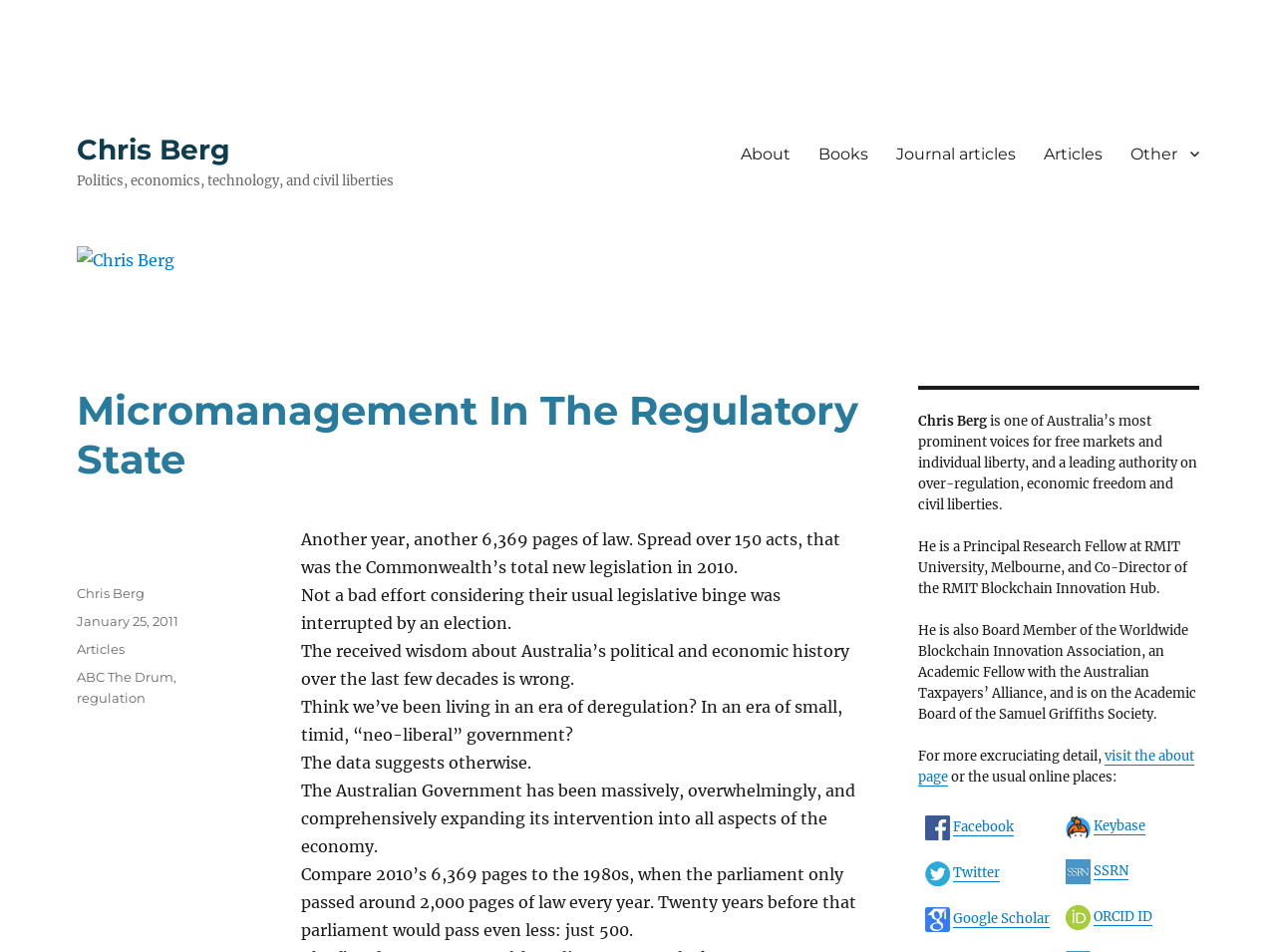Please provide a one-word or phrase answer to the question: 
How many pages of law were passed in 2010?

6,369